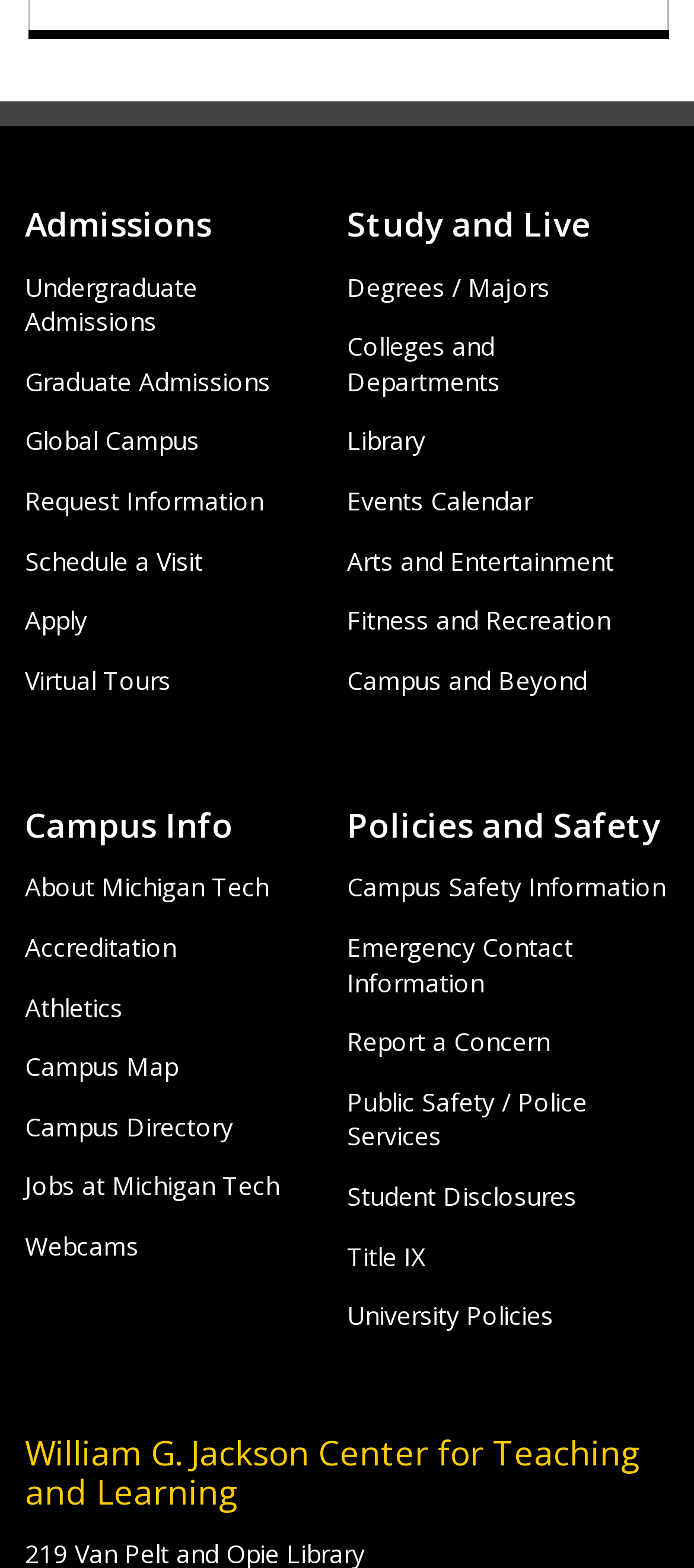Locate the bounding box coordinates of the element to click to perform the following action: 'Learn about Campus Safety Information and Resources'. The coordinates should be given as four float values between 0 and 1, in the form of [left, top, right, bottom].

[0.5, 0.555, 0.959, 0.577]